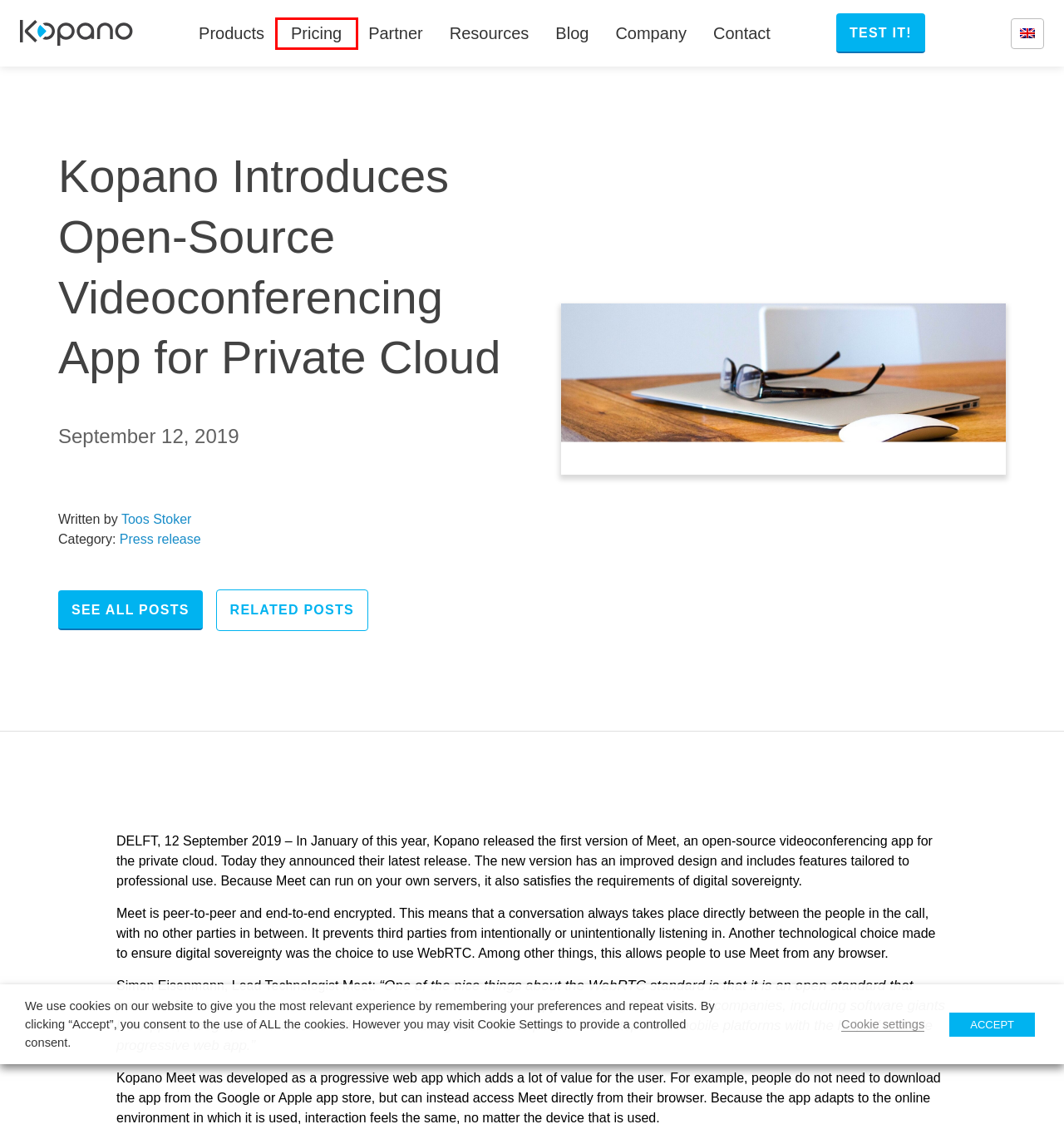Given a screenshot of a webpage with a red bounding box around a UI element, please identify the most appropriate webpage description that matches the new webpage after you click on the element. Here are the candidates:
A. Toos Stoker, Author at
B. Press release Archives -
C. Kopano Products - Team Collaboration
D. Resources -
E. Kopano Blog - Collaboration Software - Open Source
F. Kopano Products Pricing -
G. Featured Archives -
H. About Kopano -

F